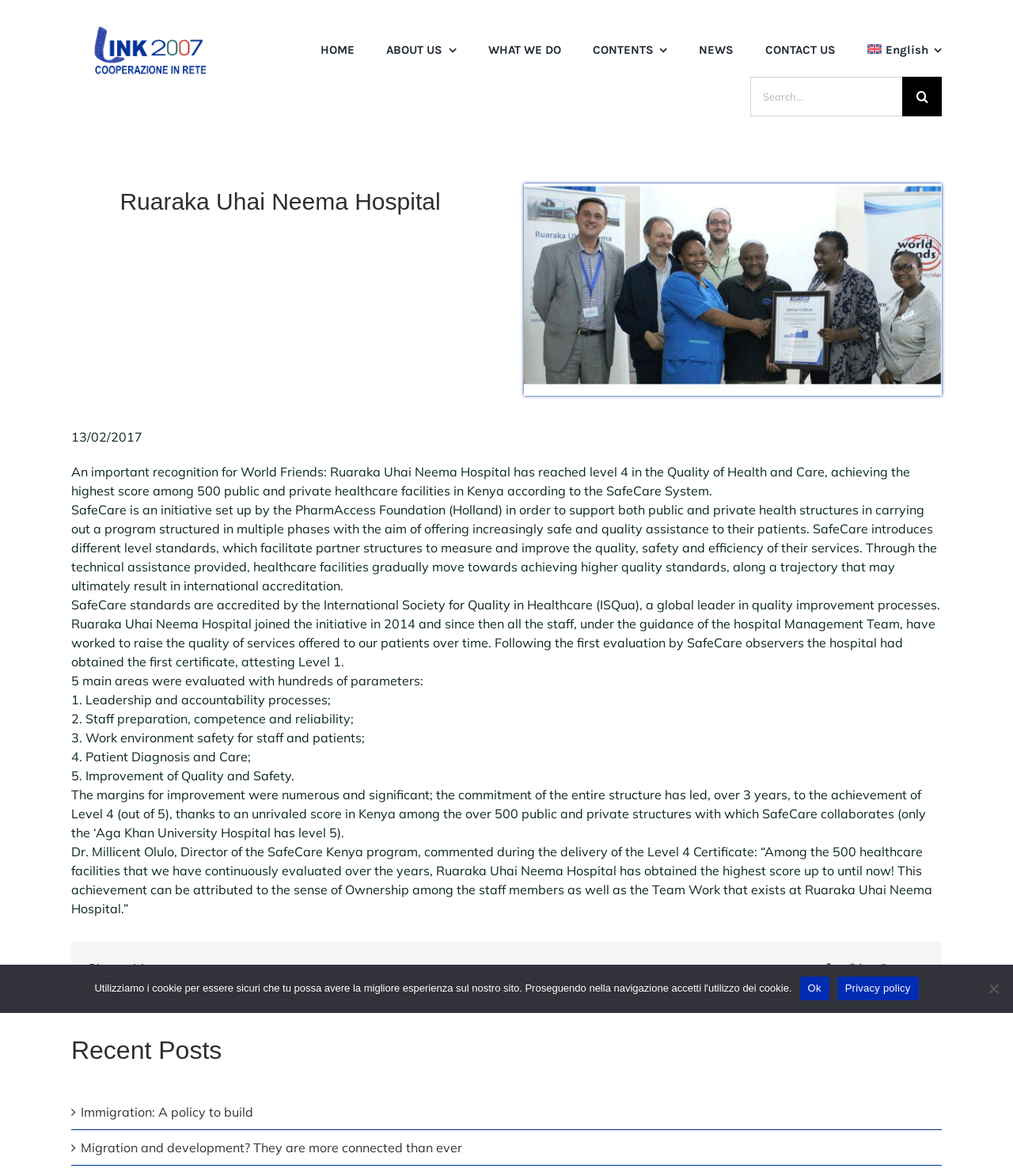Locate the bounding box coordinates of the element you need to click to accomplish the task described by this instruction: "Read about what we do".

[0.482, 0.022, 0.554, 0.063]